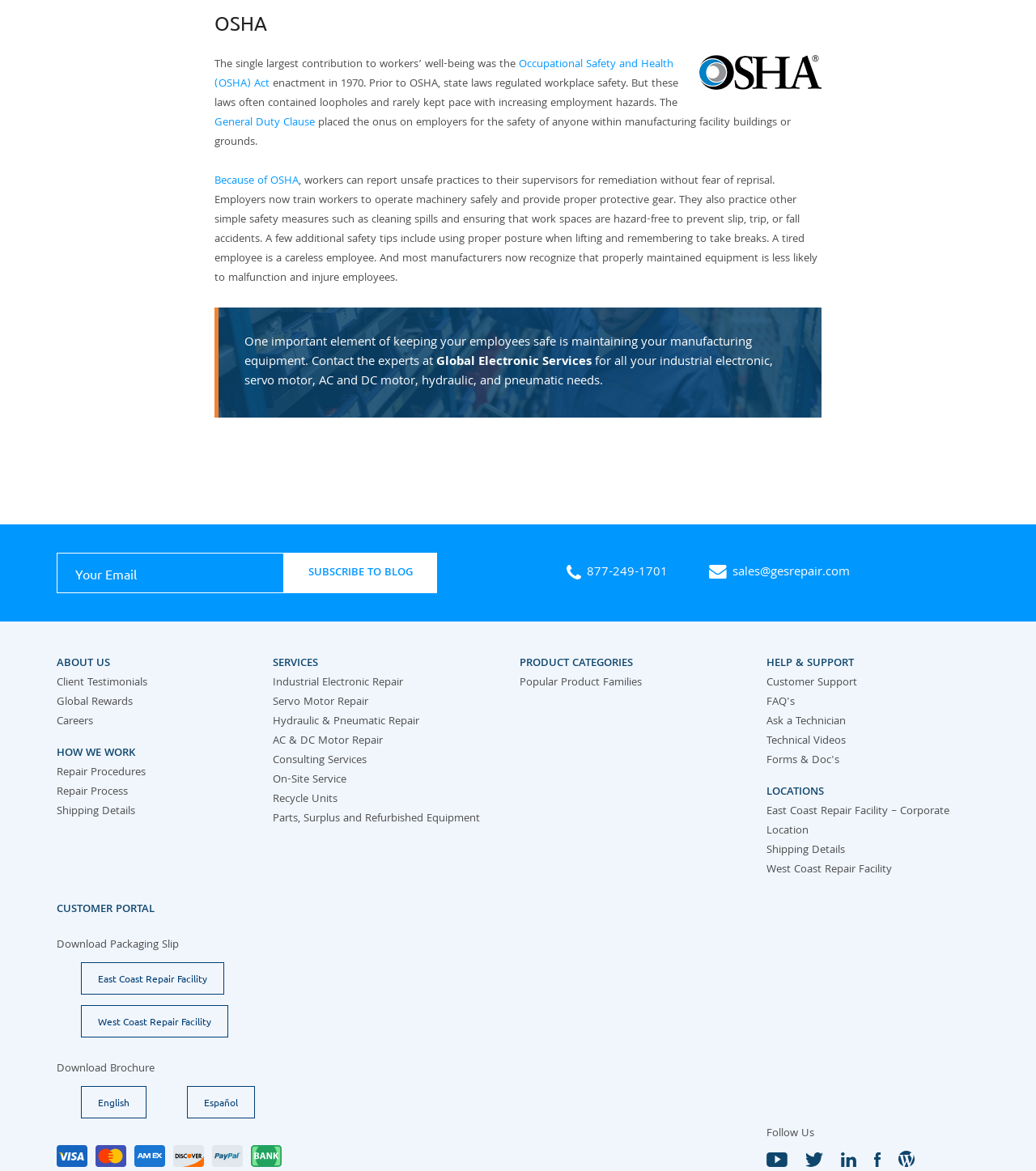What services does Global Electronic Services provide?
Use the information from the screenshot to give a comprehensive response to the question.

The services provided by Global Electronic Services are mentioned in the text, which states that they provide services for 'all your industrial electronic, servo motor, AC and DC motor, hydraulic, and pneumatic needs'.